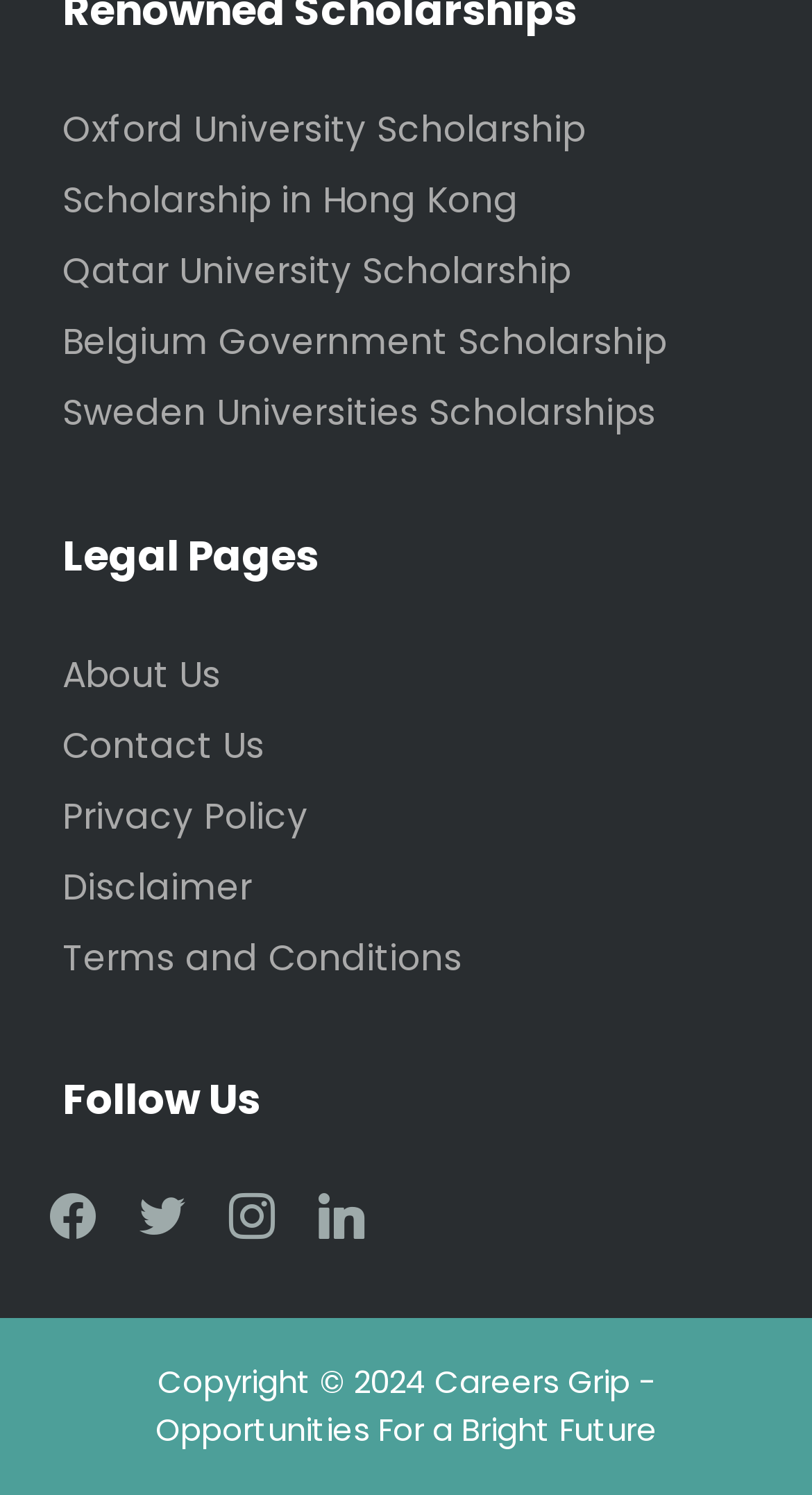Pinpoint the bounding box coordinates of the area that should be clicked to complete the following instruction: "View PC Mount Speakers". The coordinates must be given as four float numbers between 0 and 1, i.e., [left, top, right, bottom].

None